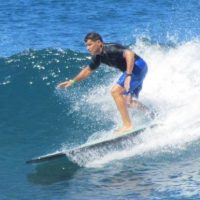How many hands does the surfer have on the surfboard?
Refer to the image and give a detailed answer to the question.

According to the caption, the surfer has 'one hand extended for stability while the other is positioned on the surfboard', implying that only one hand is on the surfboard.